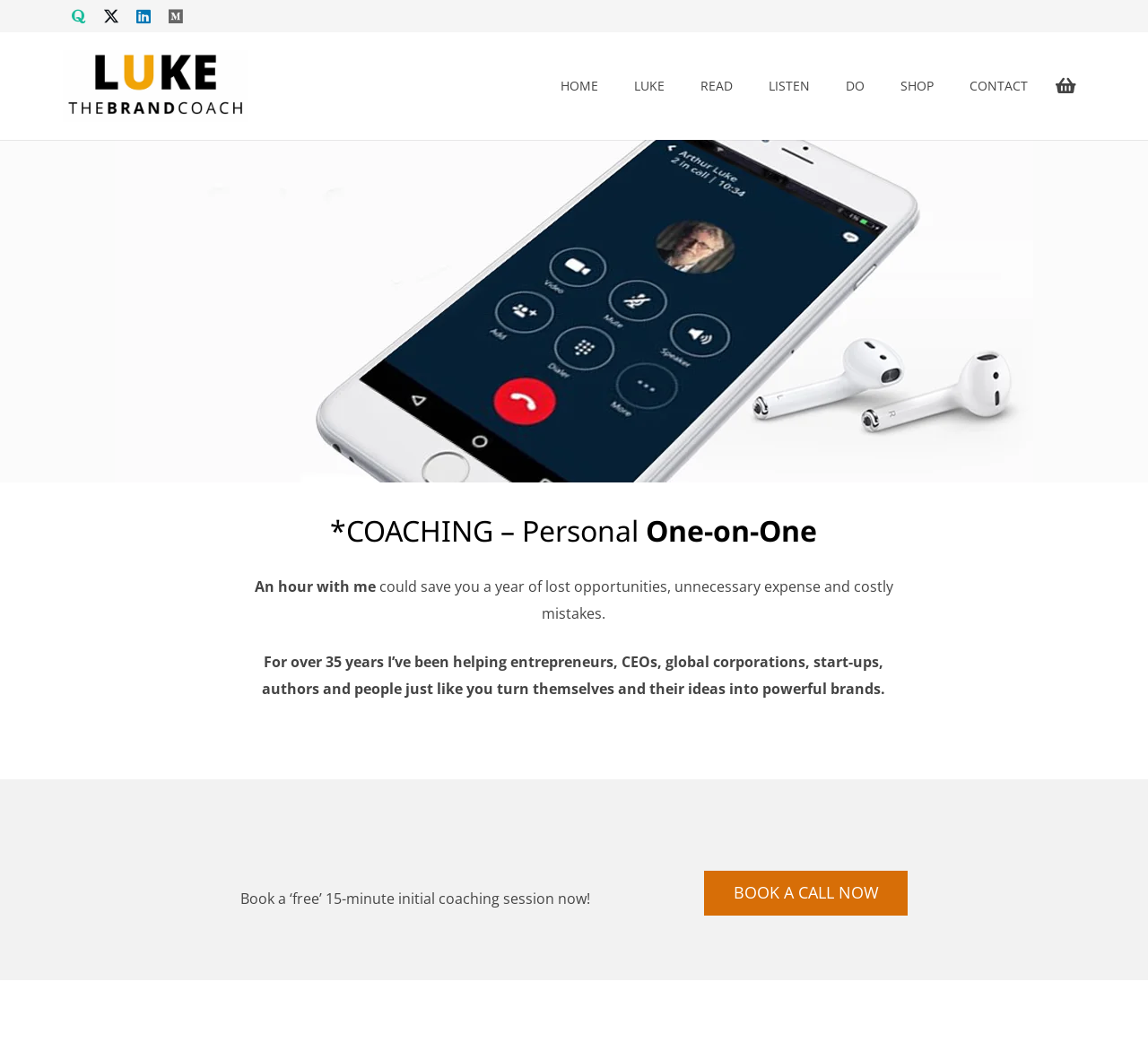Pinpoint the bounding box coordinates of the element you need to click to execute the following instruction: "Click on the Twitter link". The bounding box should be represented by four float numbers between 0 and 1, in the format [left, top, right, bottom].

[0.083, 0.0, 0.111, 0.031]